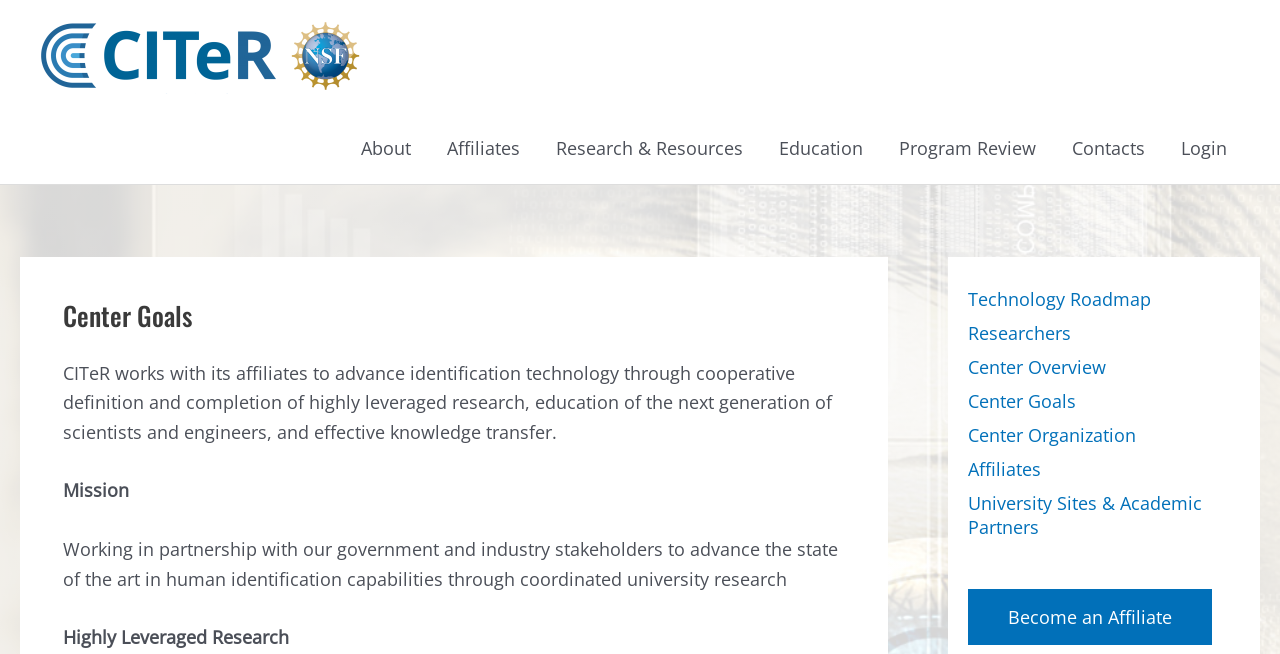Pinpoint the bounding box coordinates of the area that should be clicked to complete the following instruction: "Click the Center for Identification Technology Research logo". The coordinates must be given as four float numbers between 0 and 1, i.e., [left, top, right, bottom].

[0.027, 0.064, 0.285, 0.101]